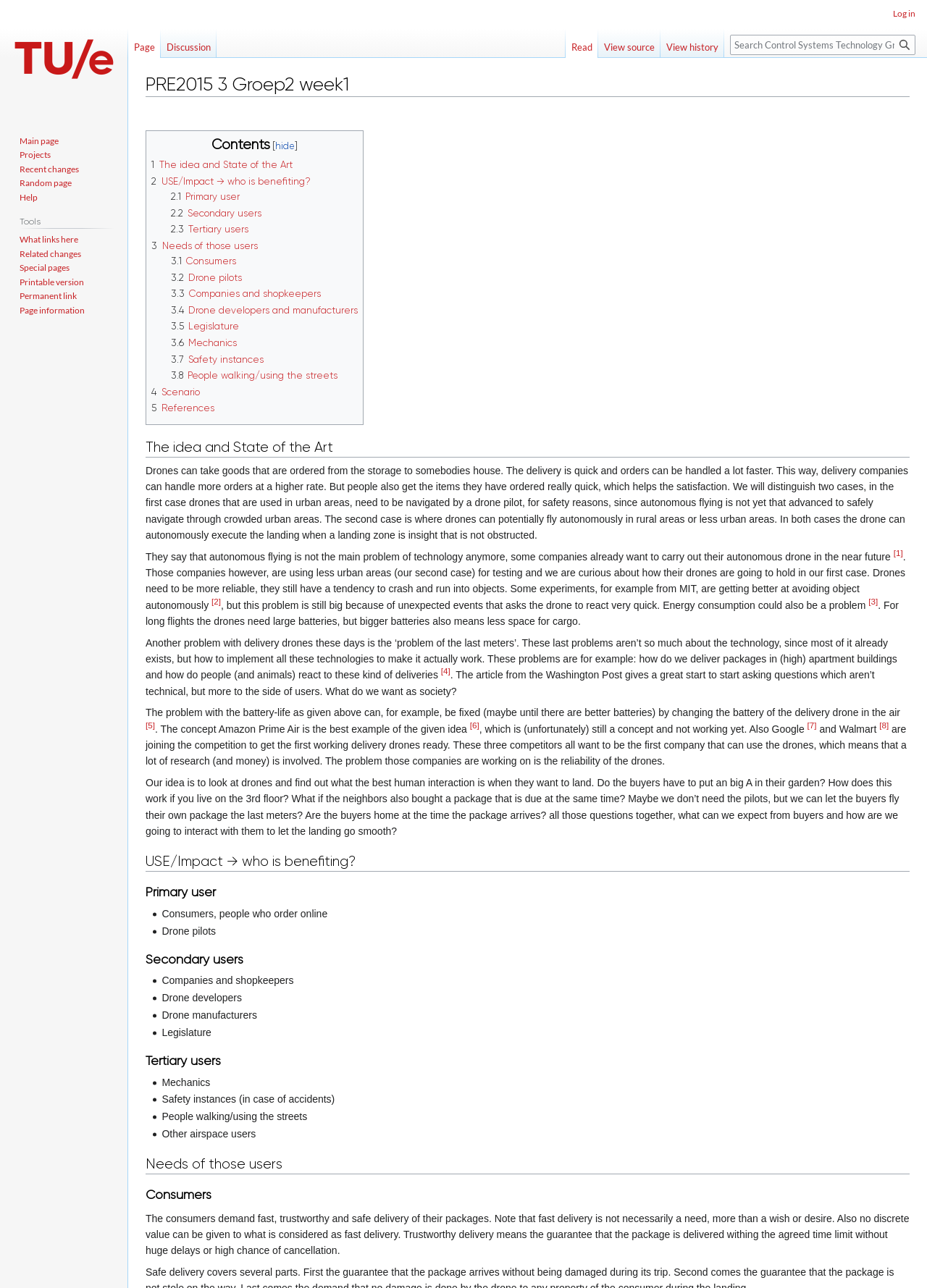Elaborate on the webpage's design and content in a detailed caption.

This webpage is about Control Systems Technology Group, specifically focusing on the idea and state of the art of drones used for delivery. At the top, there is a heading "PRE2015 3 Groep2 week1" followed by links to "Jump to navigation" and "Jump to search". Below that, there is a navigation section titled "Contents" with a button to hide or show the contents. The contents section lists several links to different topics, including "The idea and State of the Art", "USE/Impact → who is benefiting?", "Needs of those users", and others.

The main content of the page starts with a heading "The idea and State of the Art" followed by a paragraph of text describing the concept of drones used for delivery, highlighting the benefits of fast and reliable delivery. The text also mentions the challenges of autonomous flying in urban areas and the need for drones to be more reliable and able to avoid objects.

The page then lists several superscript links to references, followed by more paragraphs of text discussing the problems of delivery drones, such as energy consumption, the "problem of the last meters", and how to implement the technology to make it work. There are also mentions of companies like Amazon, Google, and Walmart working on delivery drones.

The page then shifts to discussing the human interaction aspect of delivery drones, asking questions about how buyers will receive their packages, how to handle multiple packages arriving at the same time, and whether buyers need to be home when the package arrives.

The rest of the page is organized into sections, including "USE/Impact → who is benefiting?", "Primary user", "Secondary users", "Tertiary users", and "Needs of those users". Each section lists different types of users, such as consumers, drone pilots, companies, and legislature, and describes their needs and benefits from the delivery drone technology.